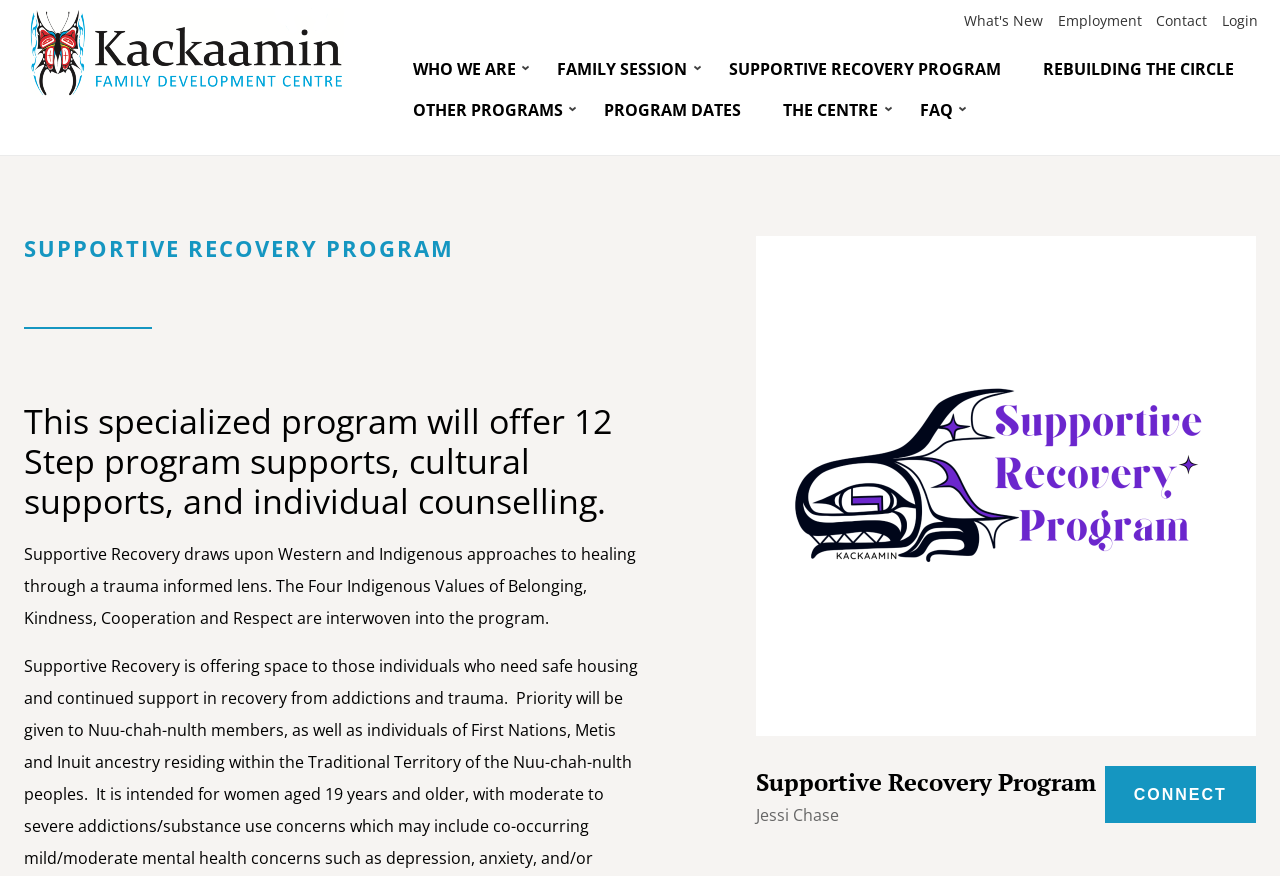What is the name of the person mentioned on the webpage?
Refer to the image and provide a thorough answer to the question.

I found the answer by looking at the static text elements on the webpage. One of them mentions the name 'Jessi Chase', which suggests that this is the name of the person mentioned on the webpage.